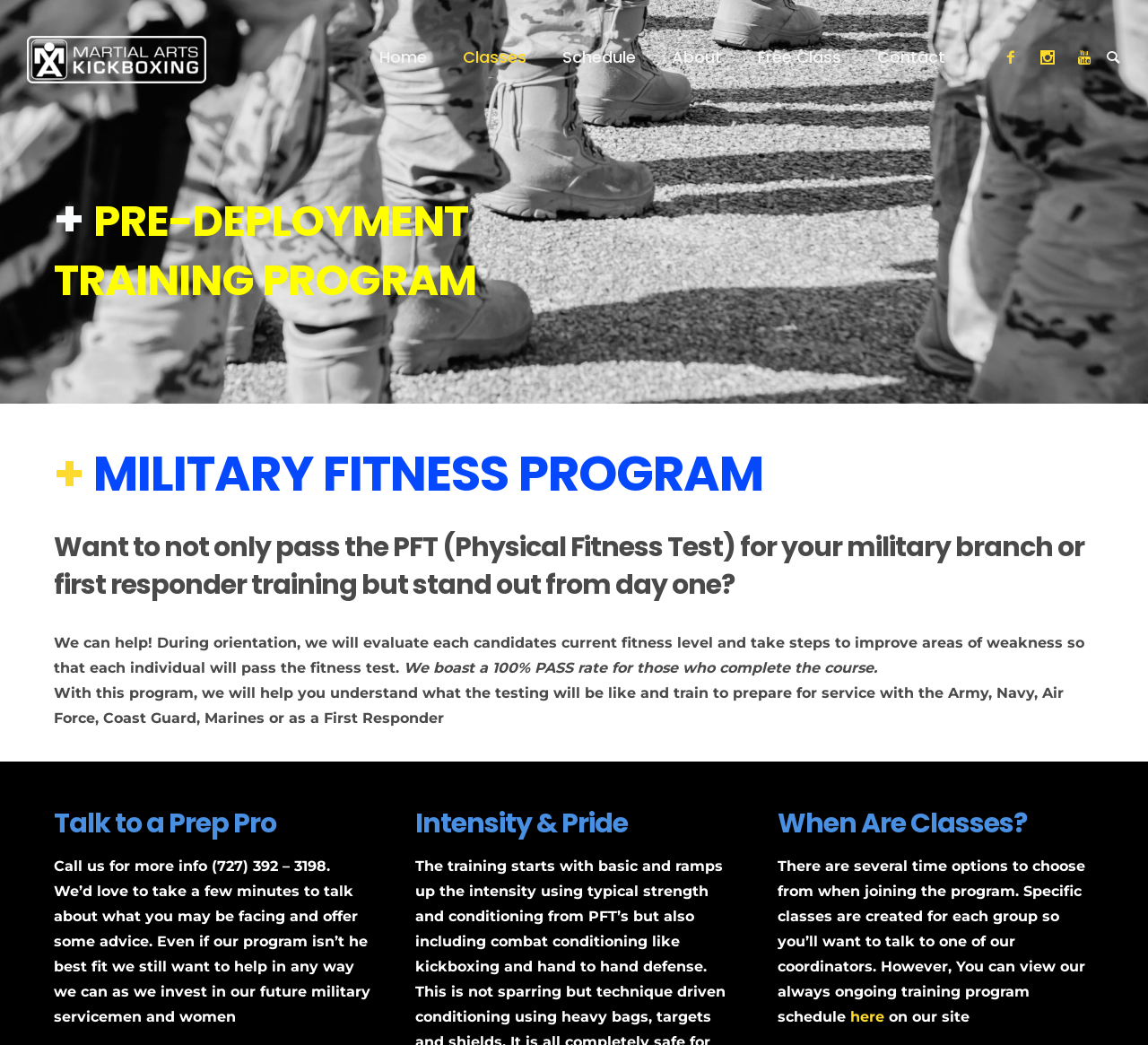Produce an elaborate caption capturing the essence of the webpage.

This webpage is about a pre-deployment military fitness program that helps candidates prepare for the Physical Fitness Test (PFT) with confidence, coordination, strength, and balance. 

At the top left of the page, there is a logo with the text "Martial Arts Kickboxing" accompanied by an image. On the top right, there are three social media links: Facebook, Instagram, and YouTube. 

Below the logo, there is a navigation menu with six links: Home, Classes, Schedule, About, Free Class, and Contact. 

The main content of the page is divided into several sections. The first section has a heading that reads "+ PRE-DEPLOYMENT TRAINING PROGRAM" and introduces the program's goal of helping candidates pass the PFT. 

The next section has a heading "+ MILITARY FITNESS PROGRAM" and asks a question about wanting to not only pass the PFT but also stand out from day one. This section explains that the program evaluates each candidate's current fitness level and takes steps to improve areas of weakness. 

Below this, there is a section that boasts a 100% PASS rate for those who complete the course. 

The following section explains that the program helps candidates understand what the testing will be like and trains them to prepare for service with the Army, Navy, Air Force, Coast Guard, Marines, or as a First Responder. 

There are two more sections: one with a heading "T a l k t o a P r e p P r o" and another with a heading "I n t e n s i t y & P r i d e". 

The last section has a heading "W h e n A r e C l a s s e s?" and explains that there are several time options to choose from when joining the program. It also provides a link to view the always ongoing training program schedule on the site.